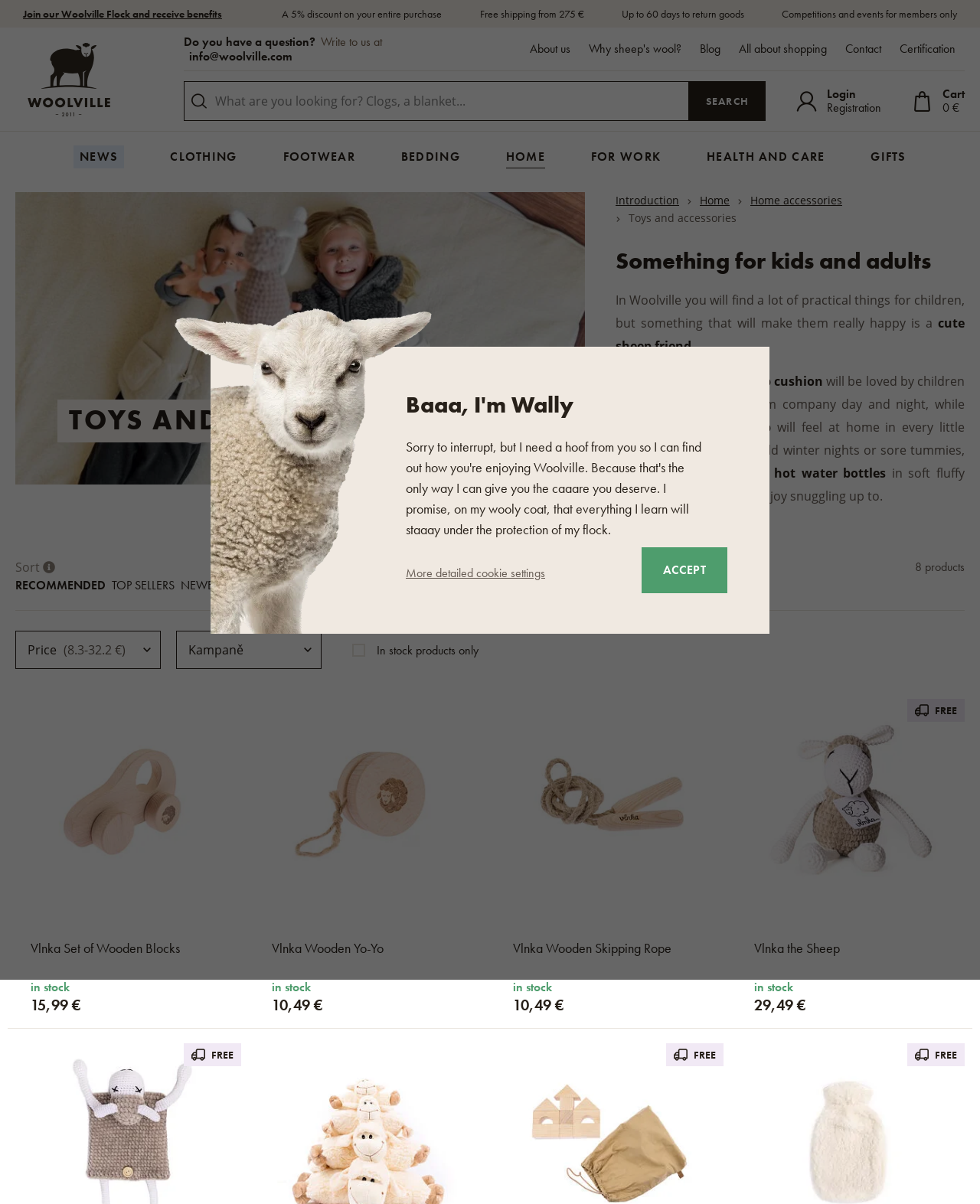Please specify the bounding box coordinates for the clickable region that will help you carry out the instruction: "View news".

[0.075, 0.121, 0.127, 0.14]